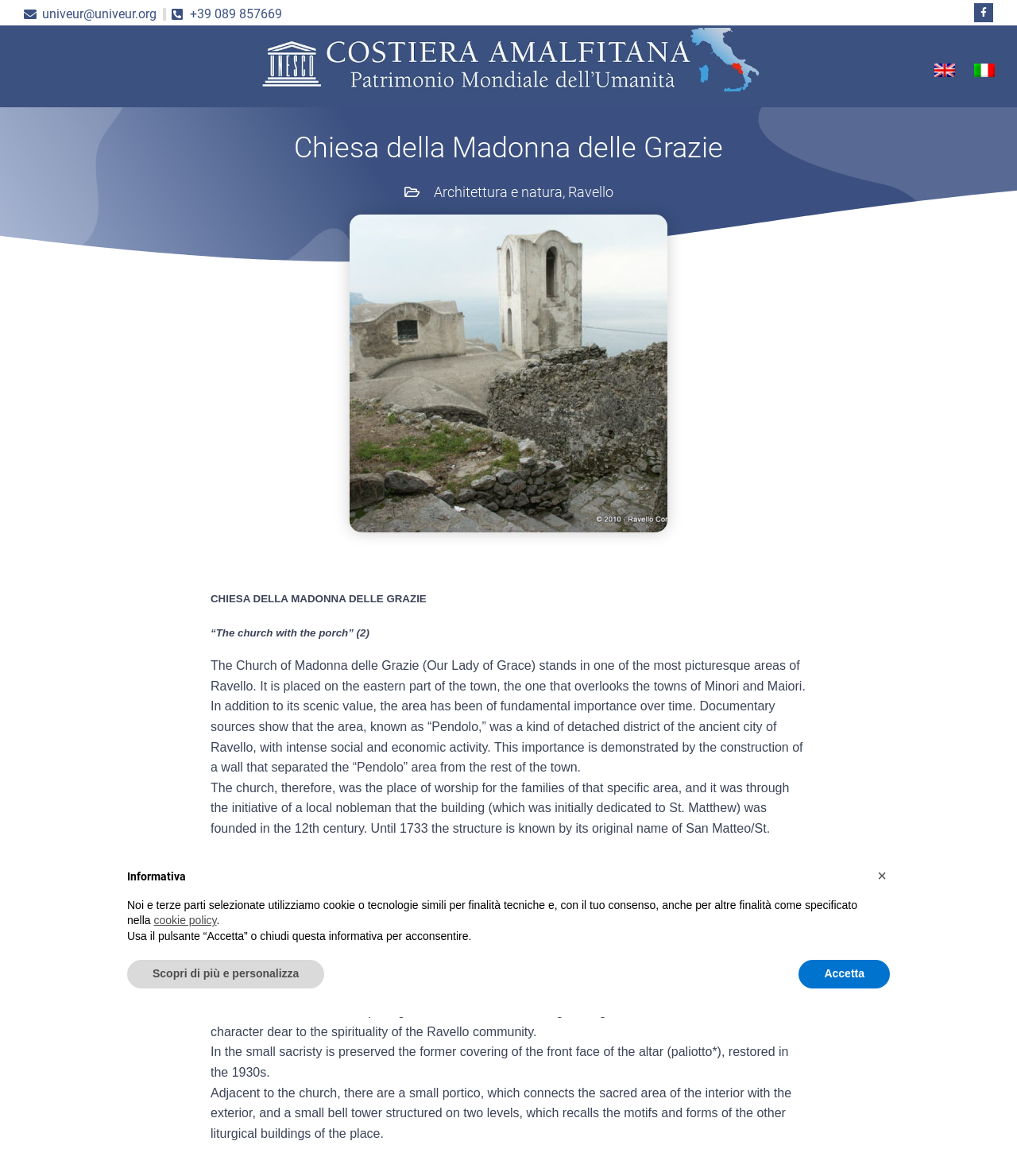Please identify the bounding box coordinates of the clickable area that will allow you to execute the instruction: "Visit the Unesco Amalficoast website".

[0.256, 0.024, 0.749, 0.078]